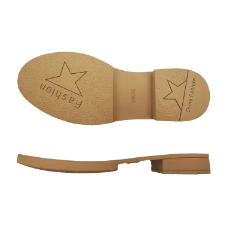Describe thoroughly the contents of the image.

This image showcases a pair of flat heel rubber soles designed specifically for casual wear, highlighting their comfortable and versatile nature. The soles, presented from a top-down view, feature a smooth texture with an embossed star design and the word "FASHION" prominently displayed. The lighter color adds a touch of elegance, making them suitable for various styles of casual footwear, including sandals and casual shoes. The design emphasizes both comfort and practicality, presenting an ideal choice for those seeking both aesthetic appeal and functional footwear solutions.